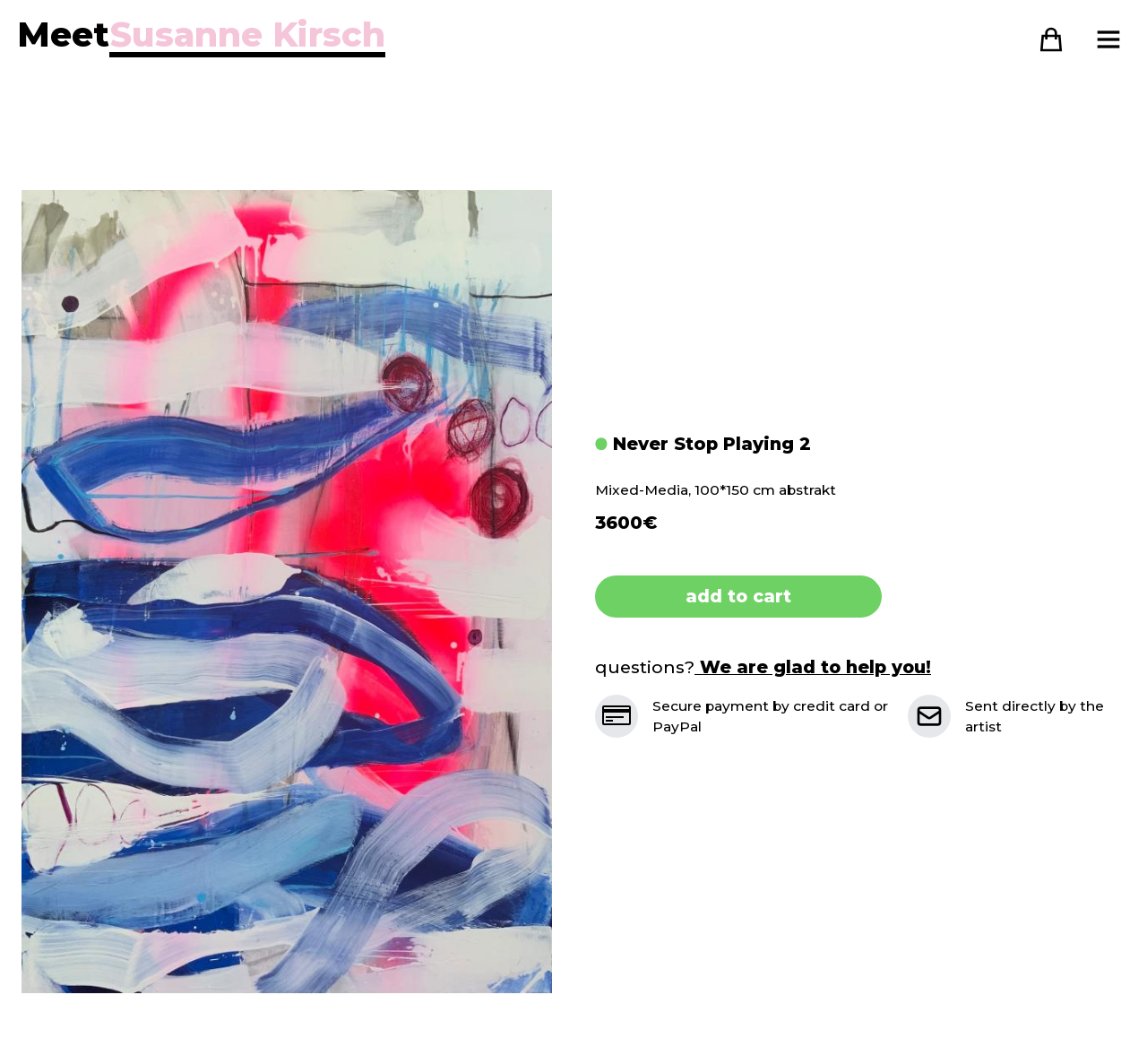Describe all the significant parts and information present on the webpage.

The webpage is about an artwork for sale, titled "Never Stop Playing 2" by Susanne Kirsch. At the top left, there is a link to "MeetSusanne Kirsch". On the top right, there are two buttons: "open Menu" and "open Shopping Cart", each accompanied by a small image. 

Below the top section, the artwork's details are displayed. The title "Artwork: Never Stop Playing 2 by Susanne Kirsch" is prominently displayed, followed by a description "Mixed-Media, 100*150 cm abstract". The artwork's price, "3600 €", is shown below. 

There is an "add to cart" button next to the price. A text "questions?" is displayed below, with a link "We are glad to help you!" next to it. On the same line, there are two small images, one on the left and one on the right. 

Further down, there are two lines of text: "Secure payment by credit card or PayPal" and "Sent directly by the artist". Each line has a small image on its right side.